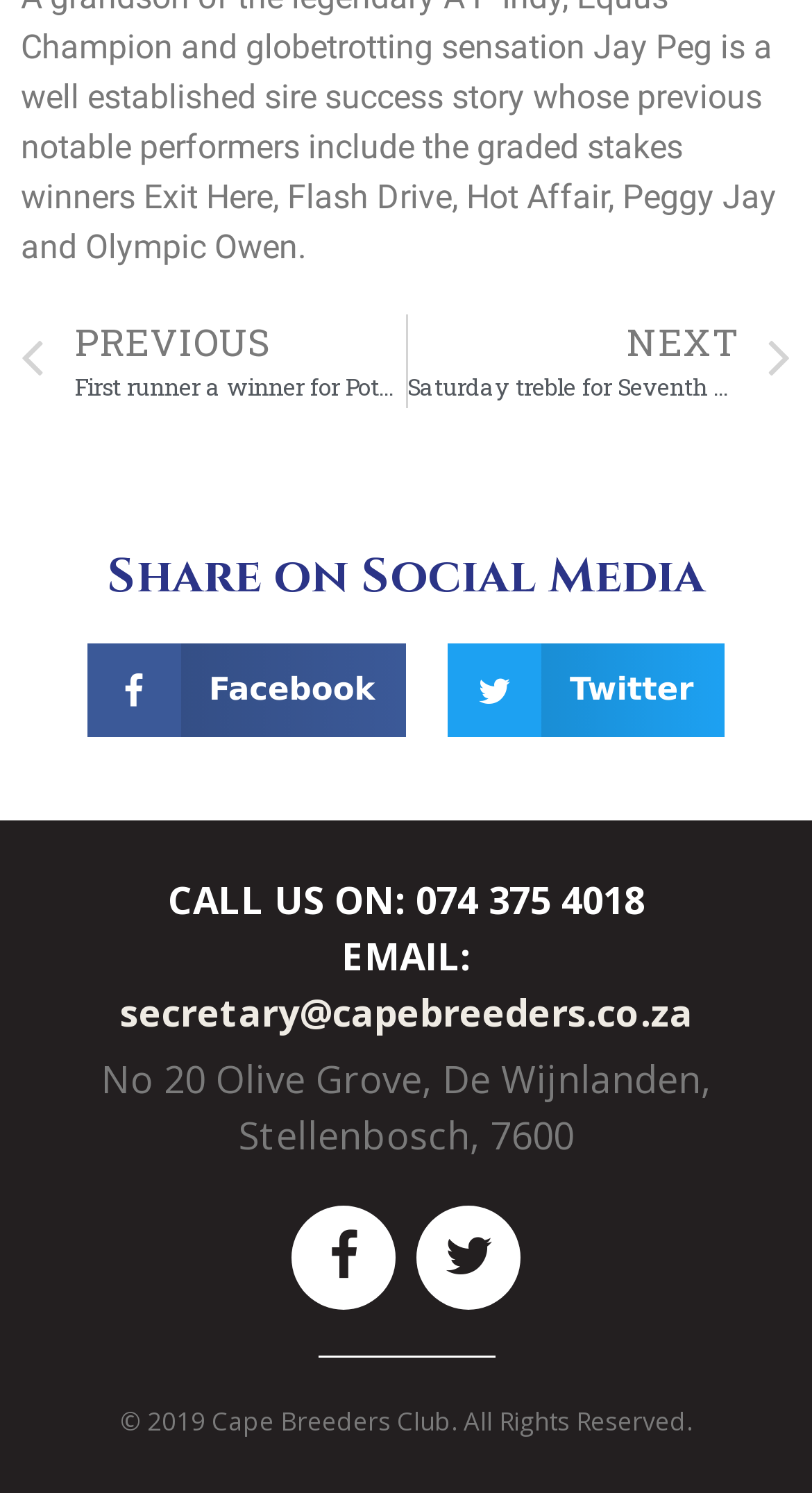Find the bounding box coordinates of the UI element according to this description: "NextSaturday treble for Seventh RockNext".

[0.501, 0.21, 0.974, 0.273]